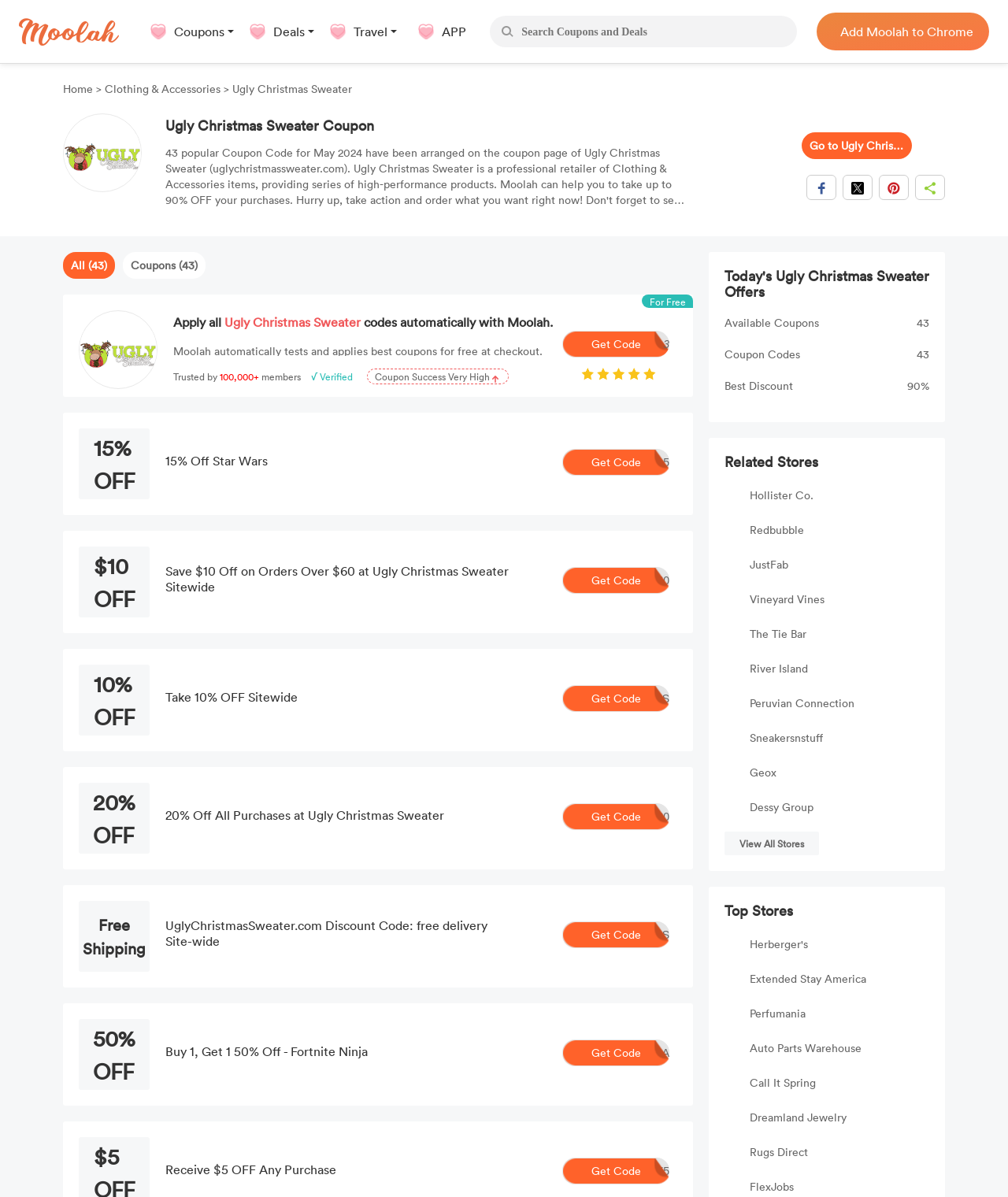Determine the bounding box coordinates of the element's region needed to click to follow the instruction: "Go to Ugly Christmas Sweater". Provide these coordinates as four float numbers between 0 and 1, formatted as [left, top, right, bottom].

[0.803, 0.111, 0.897, 0.133]